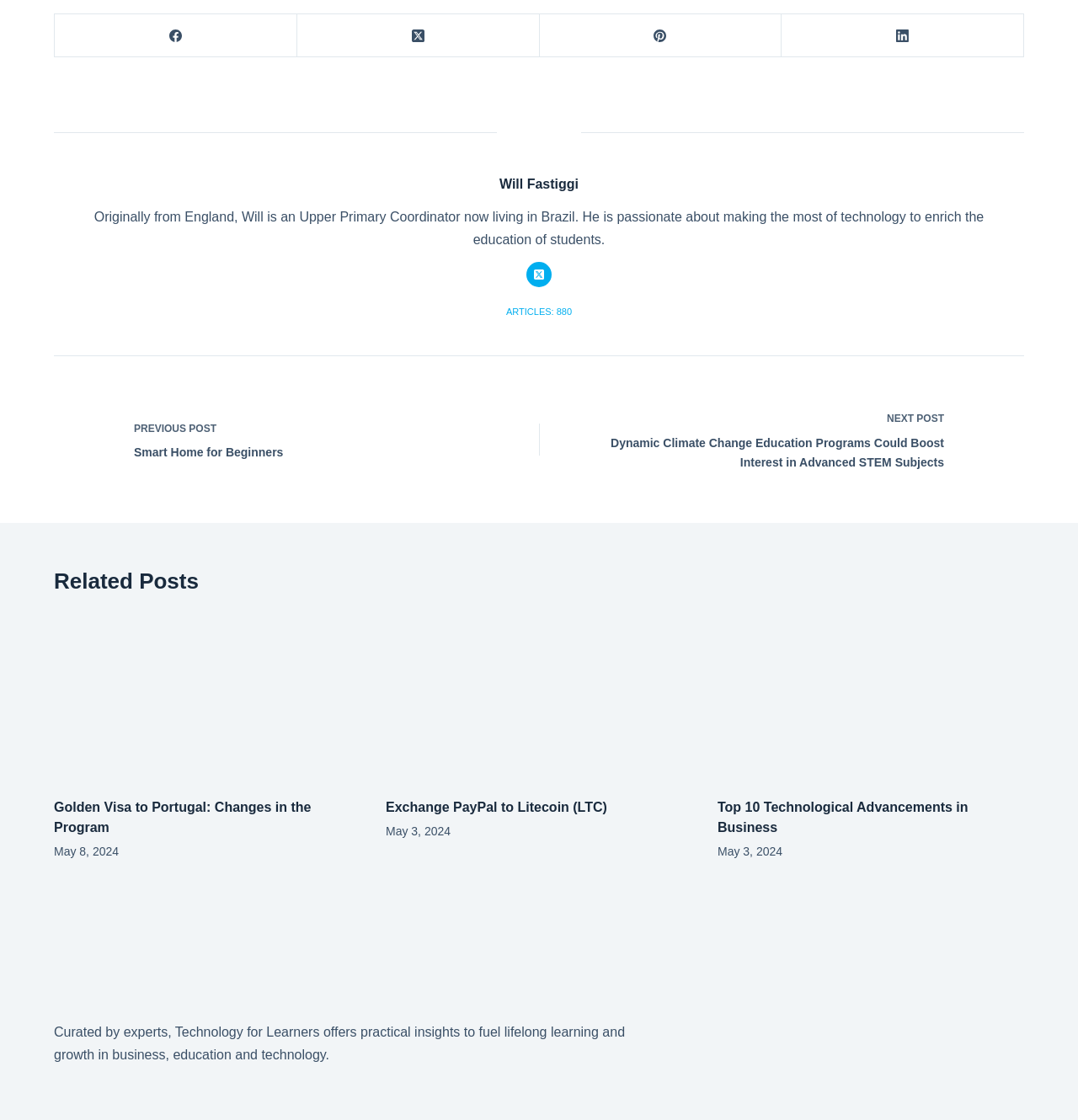How many related posts are there?
Observe the image and answer the question with a one-word or short phrase response.

3